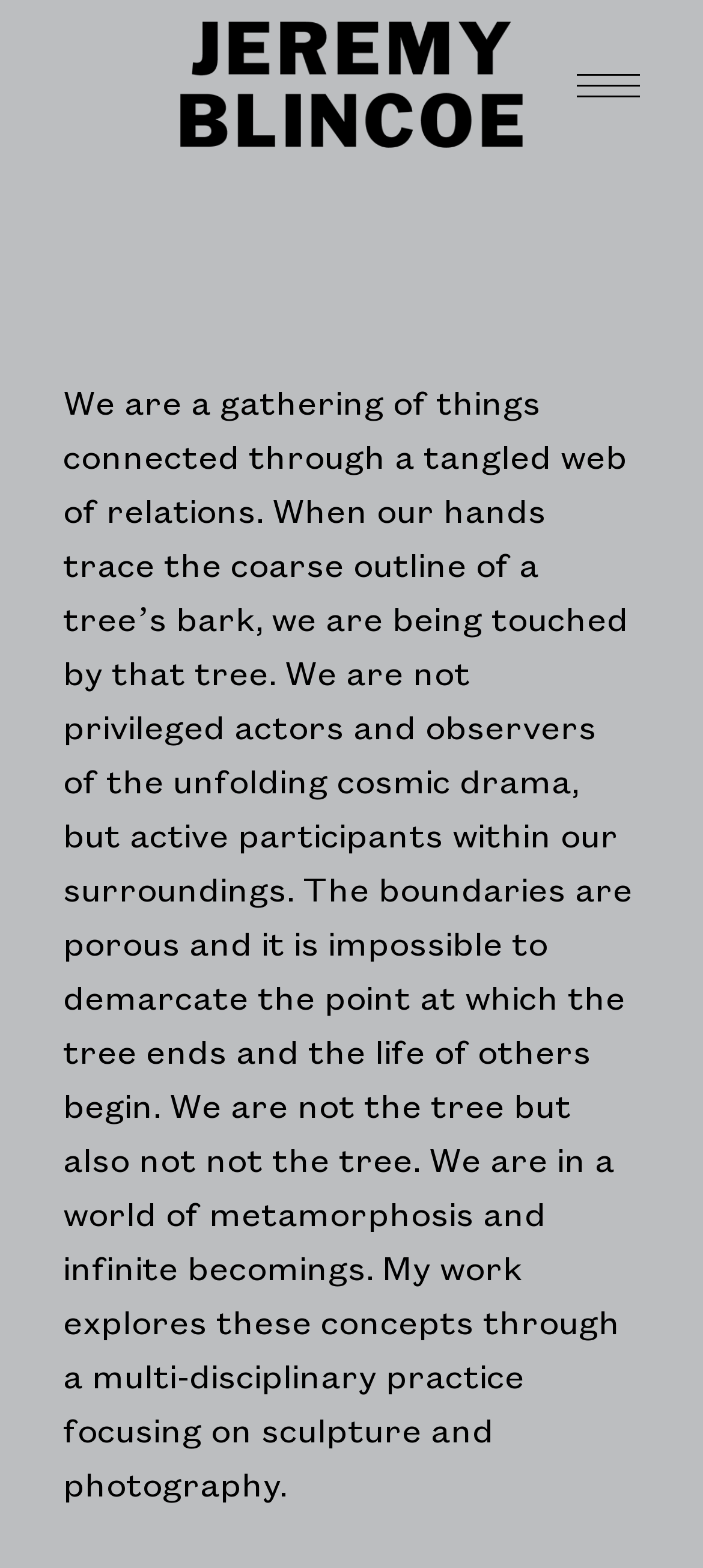Find the UI element described as: "Explore Products" and predict its bounding box coordinates. Ensure the coordinates are four float numbers between 0 and 1, [left, top, right, bottom].

None